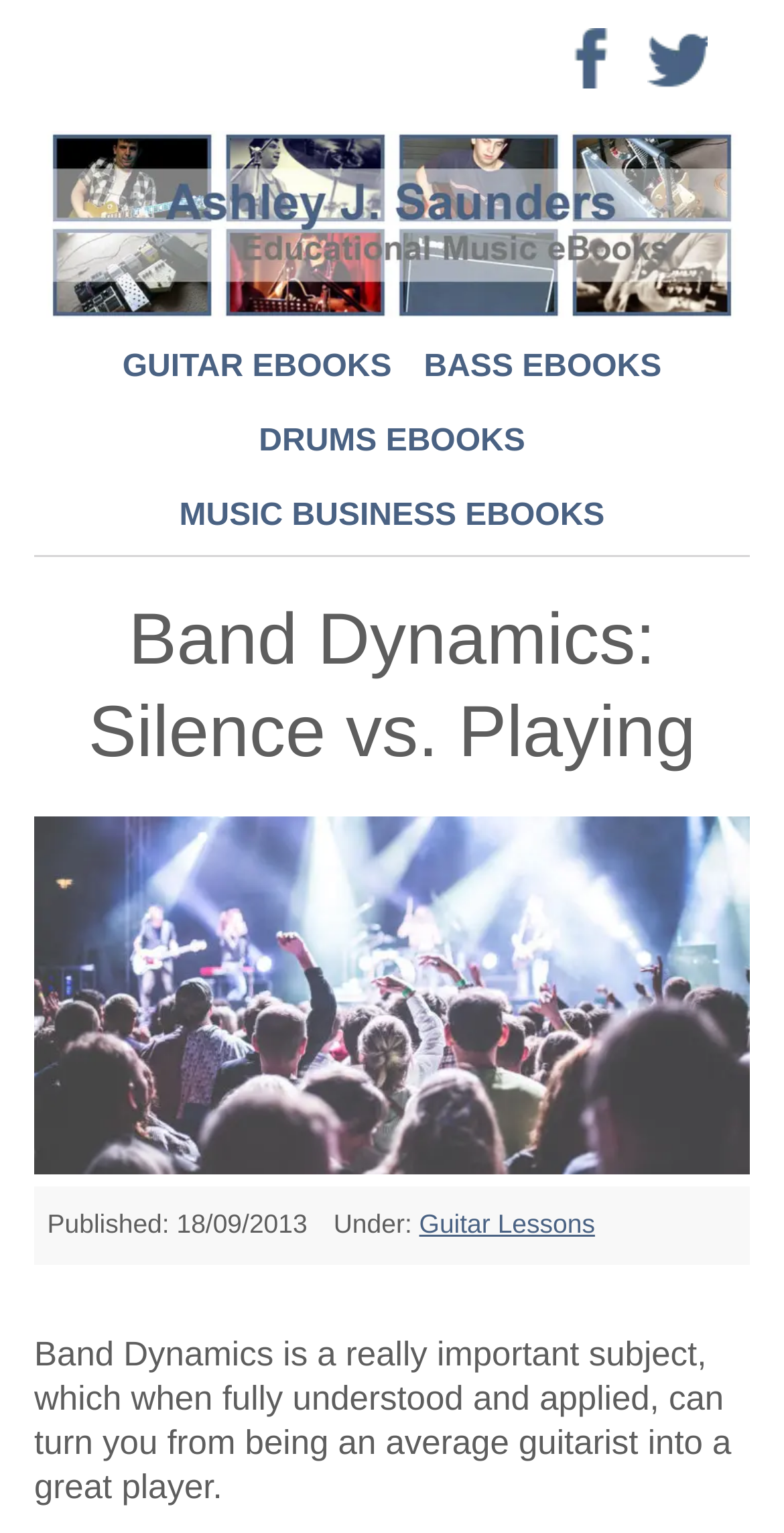Provide a short answer using a single word or phrase for the following question: 
What is the category of the article?

Guitar Lessons